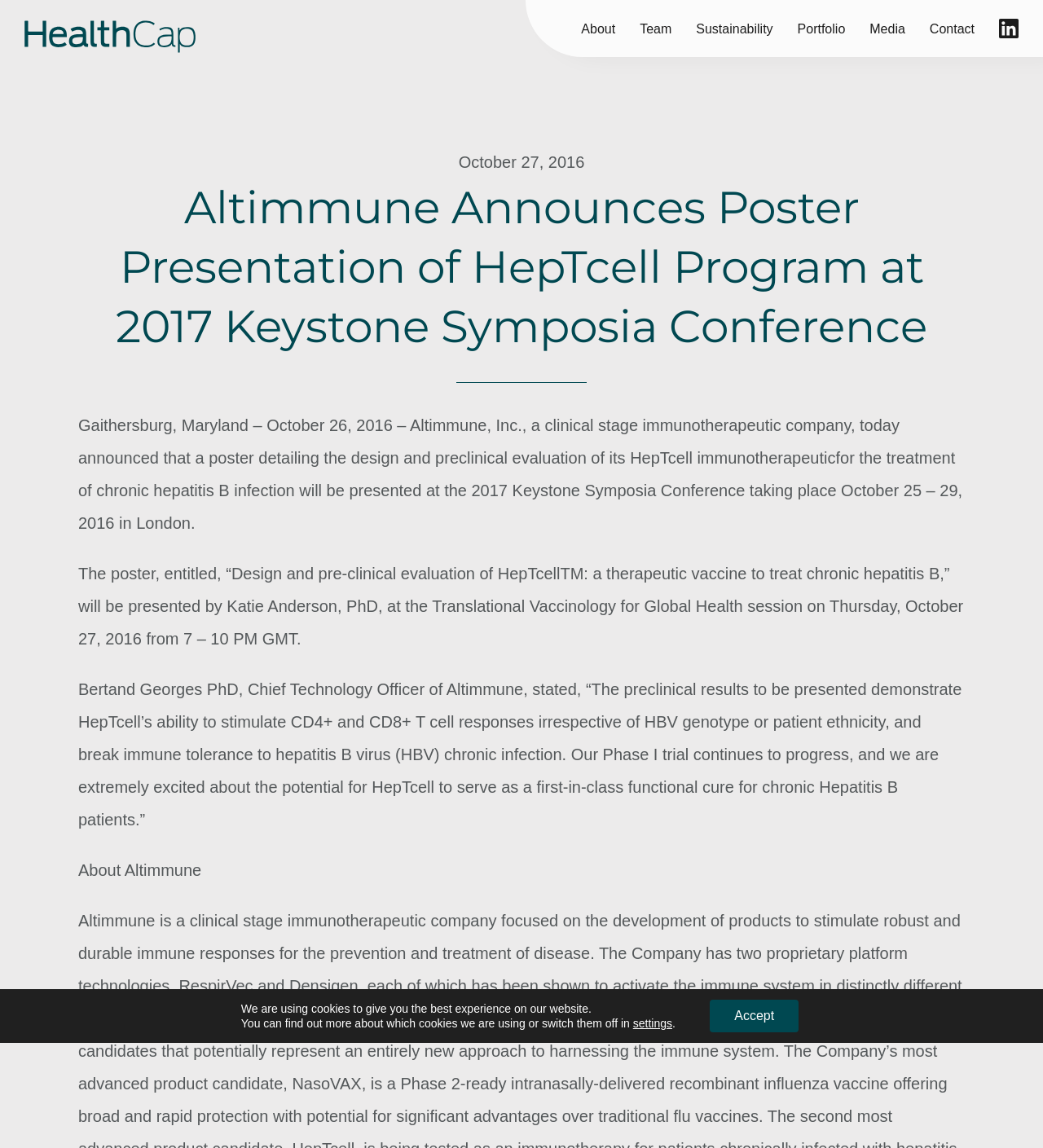Please determine the bounding box coordinates of the clickable area required to carry out the following instruction: "Click Contact link". The coordinates must be four float numbers between 0 and 1, represented as [left, top, right, bottom].

[0.891, 0.019, 0.934, 0.031]